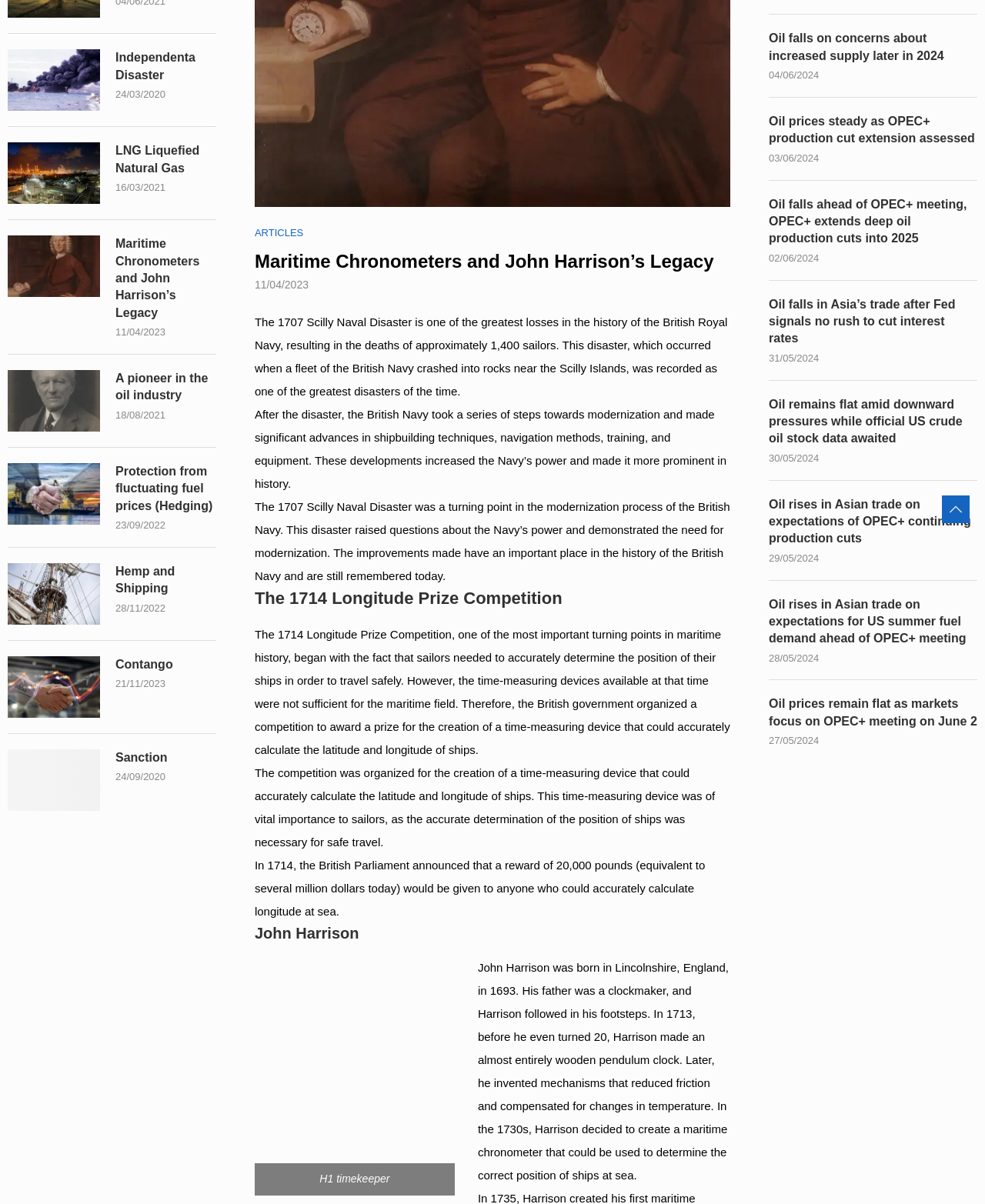Given the description of a UI element: "Skip to content", identify the bounding box coordinates of the matching element in the webpage screenshot.

None